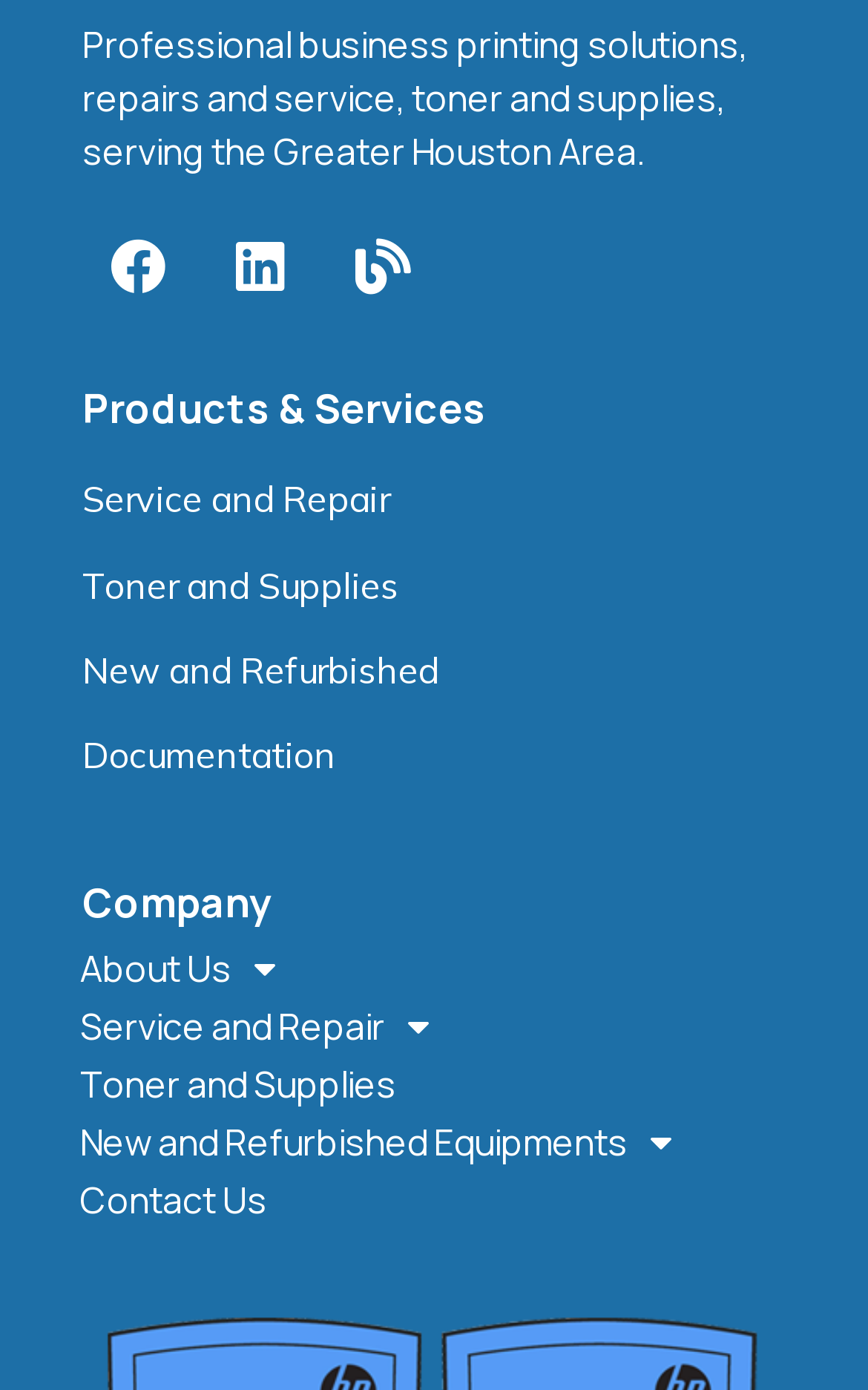Given the element description, predict the bounding box coordinates in the format (top-left x, top-left y, bottom-right x, bottom-right y). Make sure all values are between 0 and 1. Here is the element description: About Us

[0.041, 0.676, 0.905, 0.717]